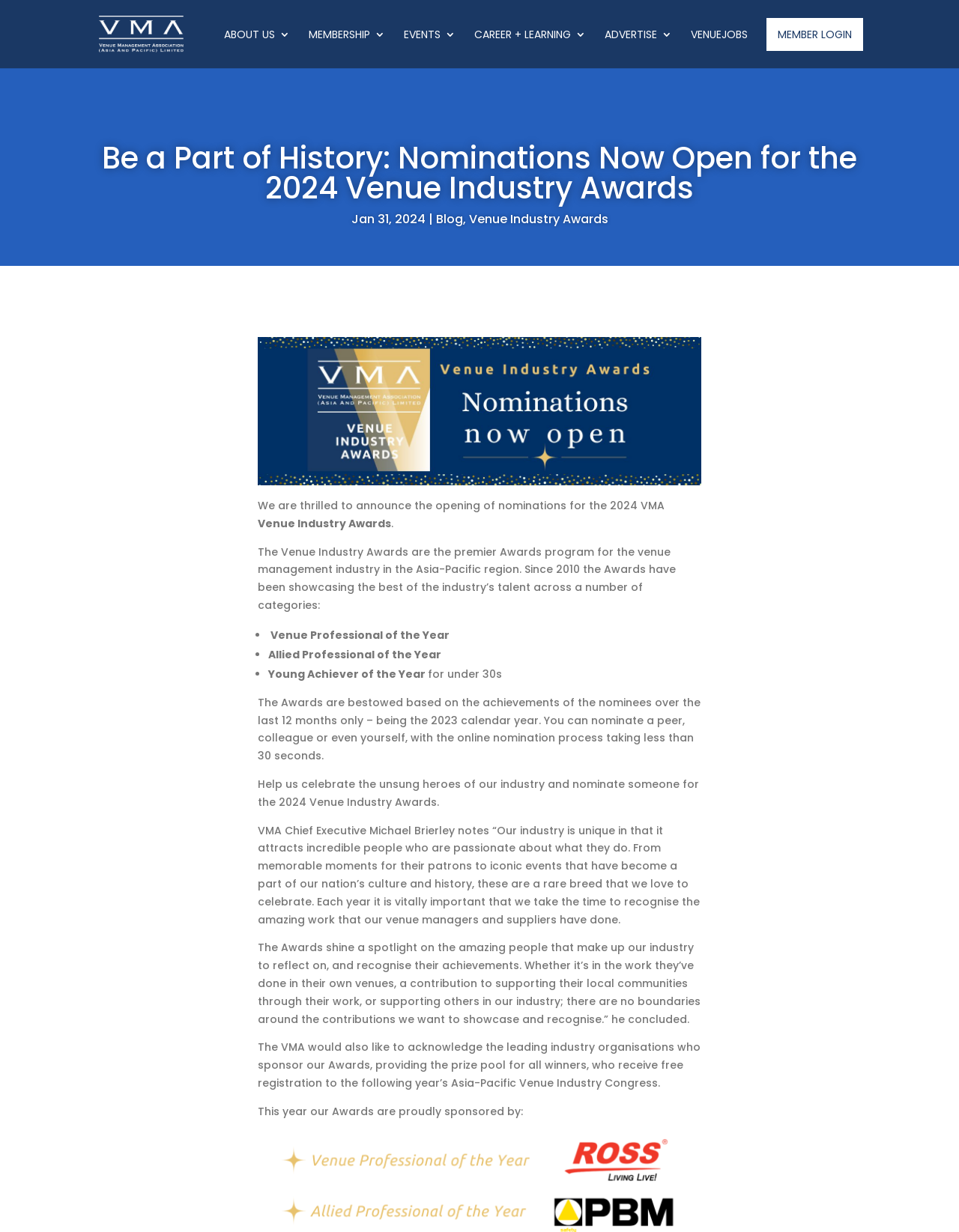Could you provide the bounding box coordinates for the portion of the screen to click to complete this instruction: "View VENUEJOBS"?

[0.72, 0.024, 0.78, 0.055]